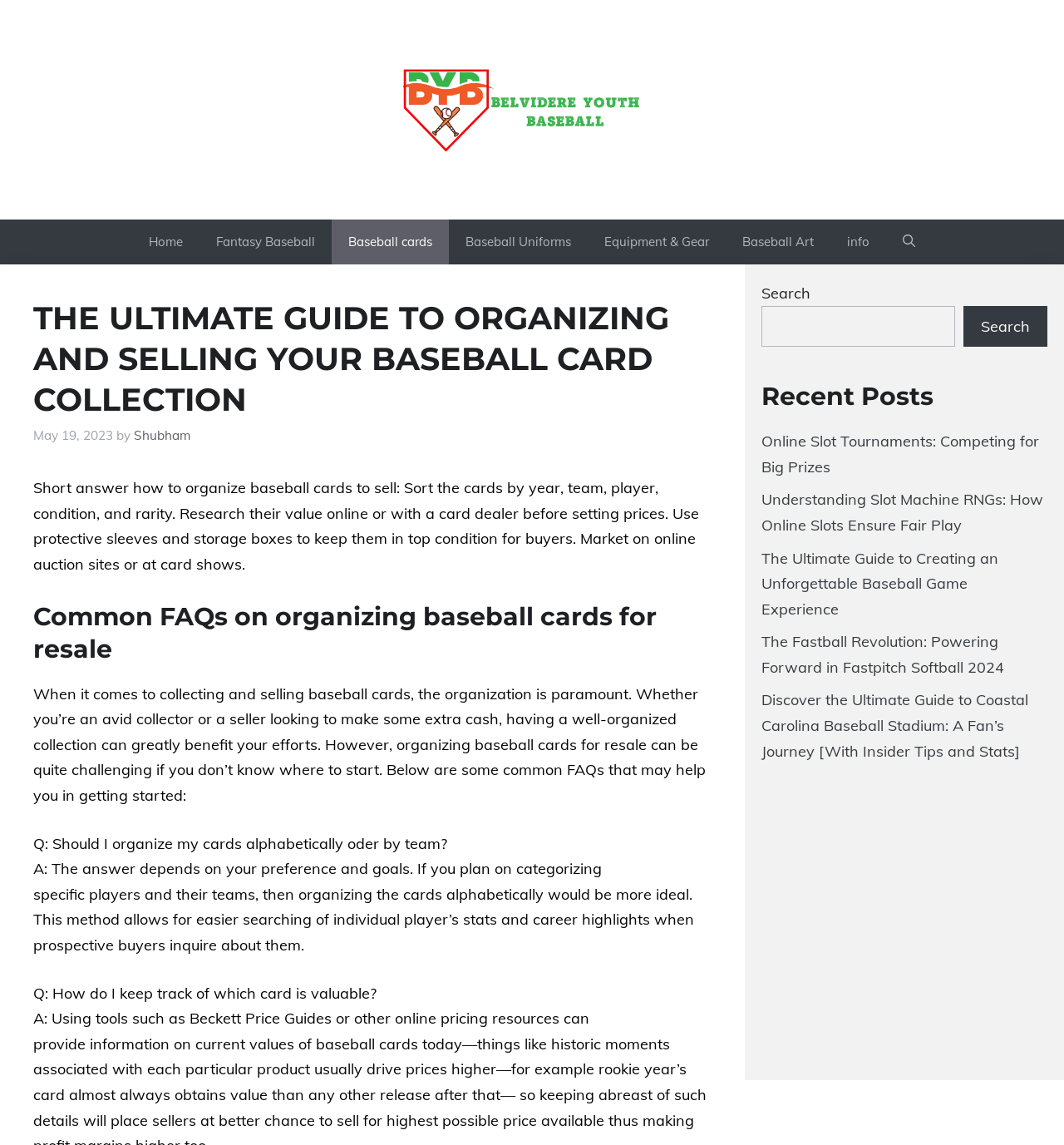Locate and generate the text content of the webpage's heading.

THE ULTIMATE GUIDE TO ORGANIZING AND SELLING YOUR BASEBALL CARD COLLECTION